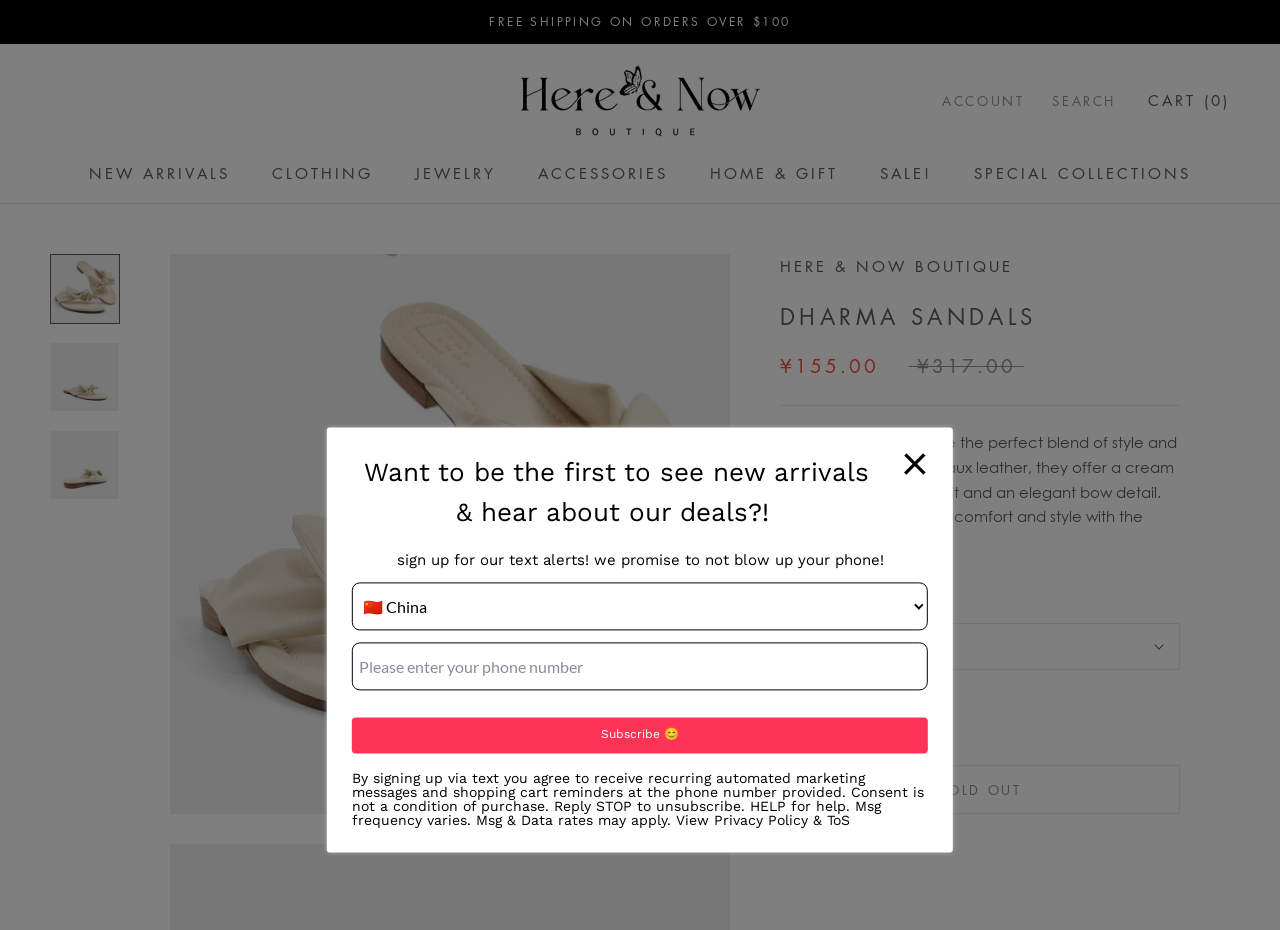Given the following UI element description: "alt="Here & Now Boutique"", find the bounding box coordinates in the webpage screenshot.

[0.396, 0.066, 0.604, 0.15]